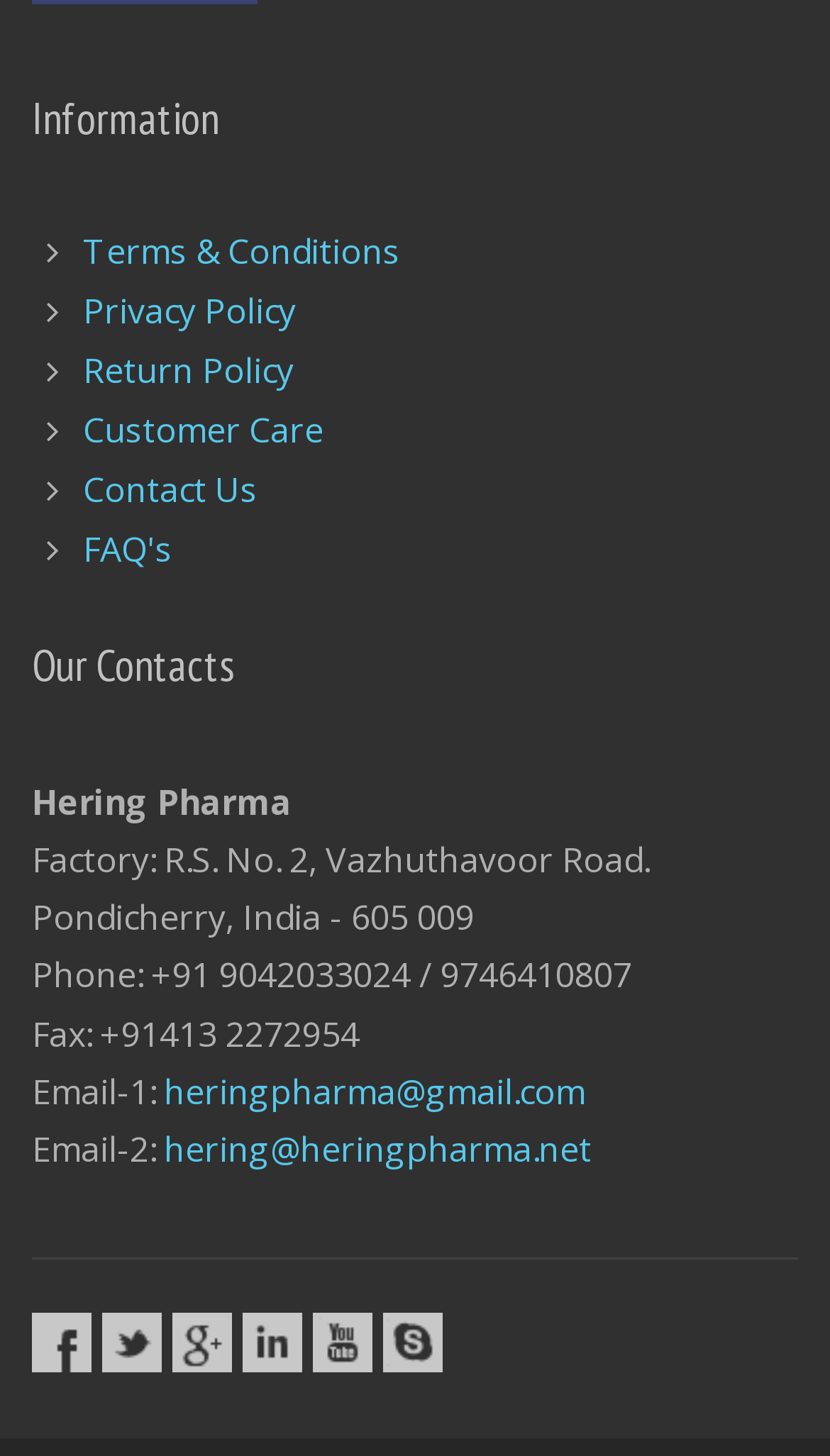Predict the bounding box coordinates of the UI element that matches this description: "Terms & Conditions". The coordinates should be in the format [left, top, right, bottom] with each value between 0 and 1.

[0.1, 0.155, 0.482, 0.187]